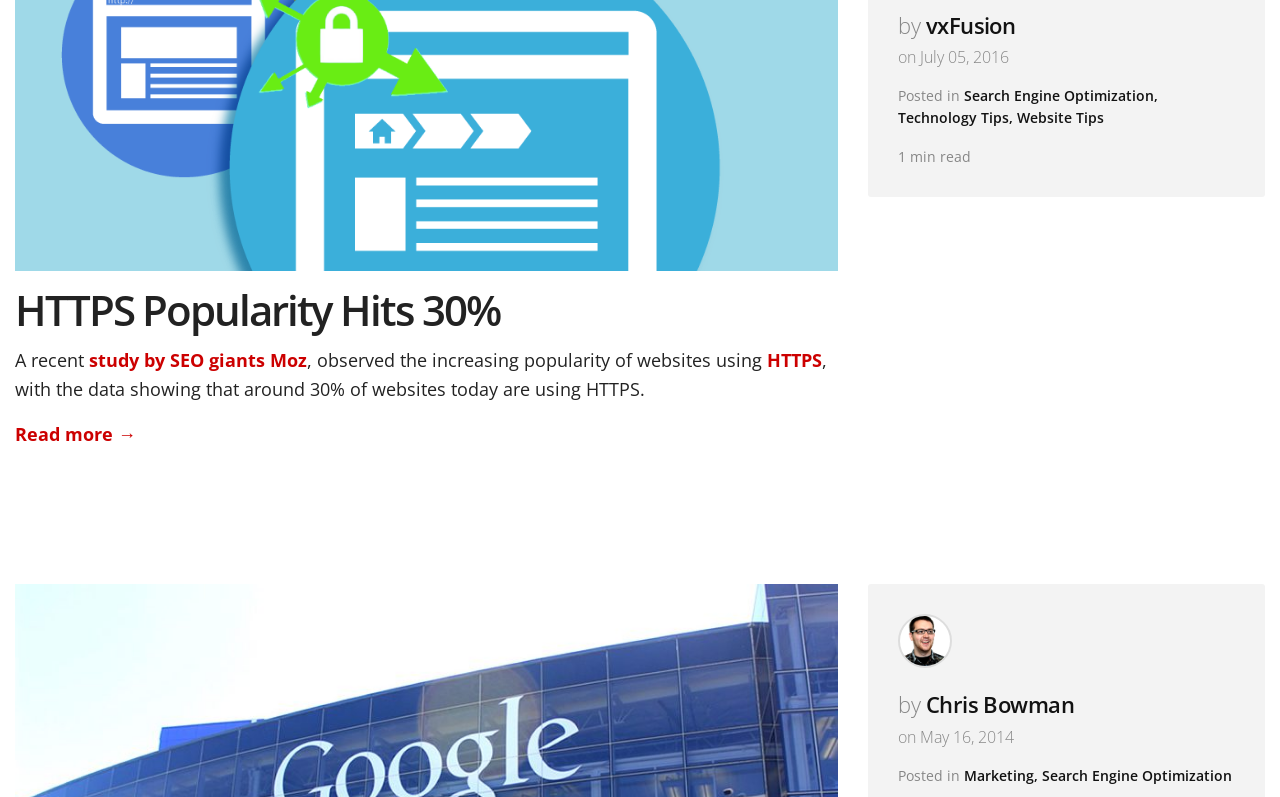Give a one-word or one-phrase response to the question: 
Who wrote the article on July 05, 2016?

vxFusion